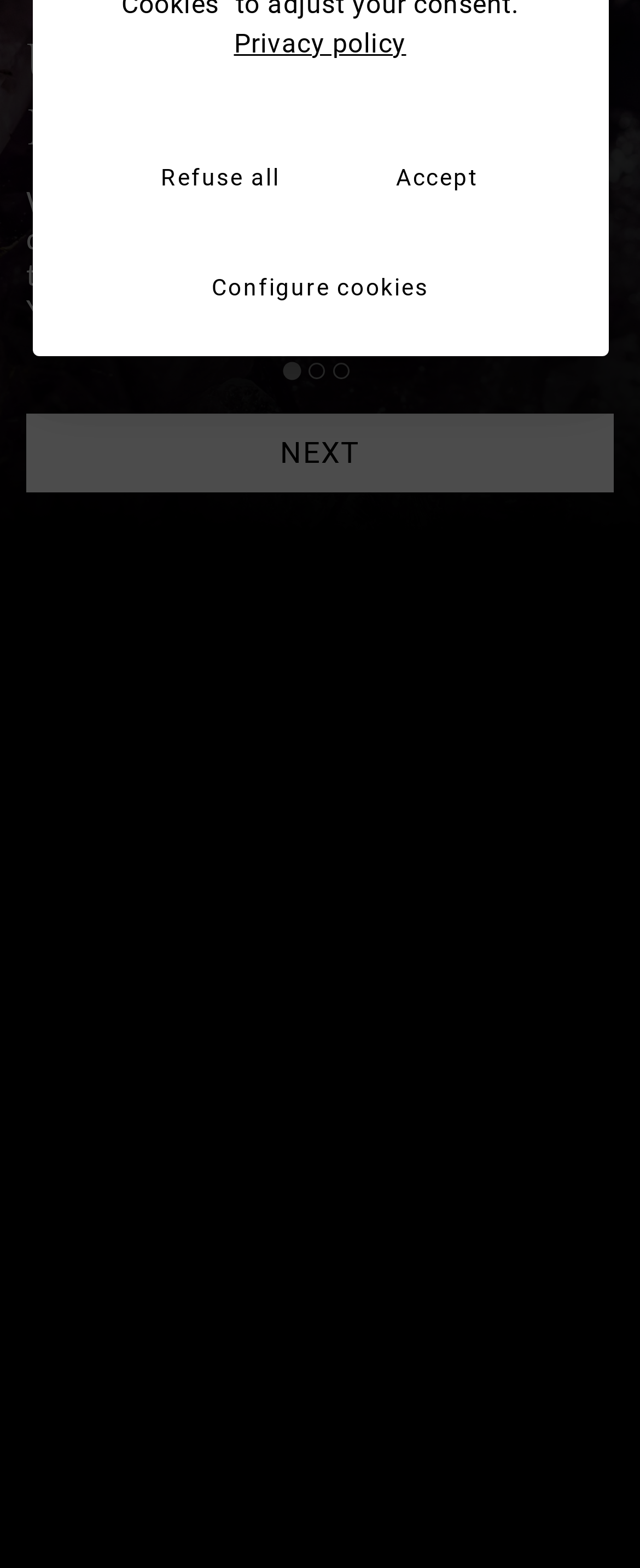Given the description of the UI element: "Refuse all", predict the bounding box coordinates in the form of [left, top, right, bottom], with each value being a float between 0 and 1.

[0.231, 0.095, 0.458, 0.132]